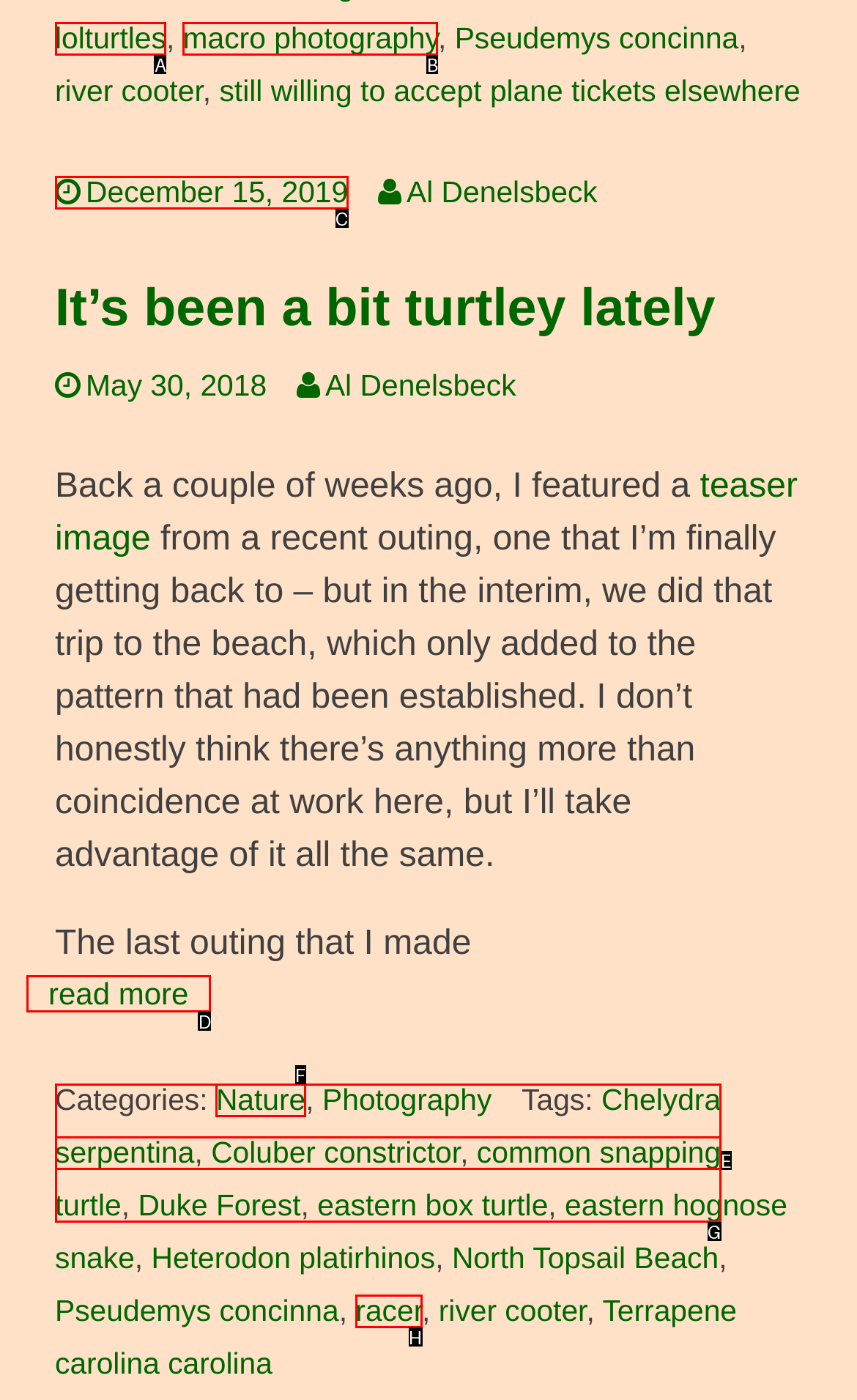Choose the HTML element that should be clicked to accomplish the task: Click on the link to read more. Answer with the letter of the chosen option.

D